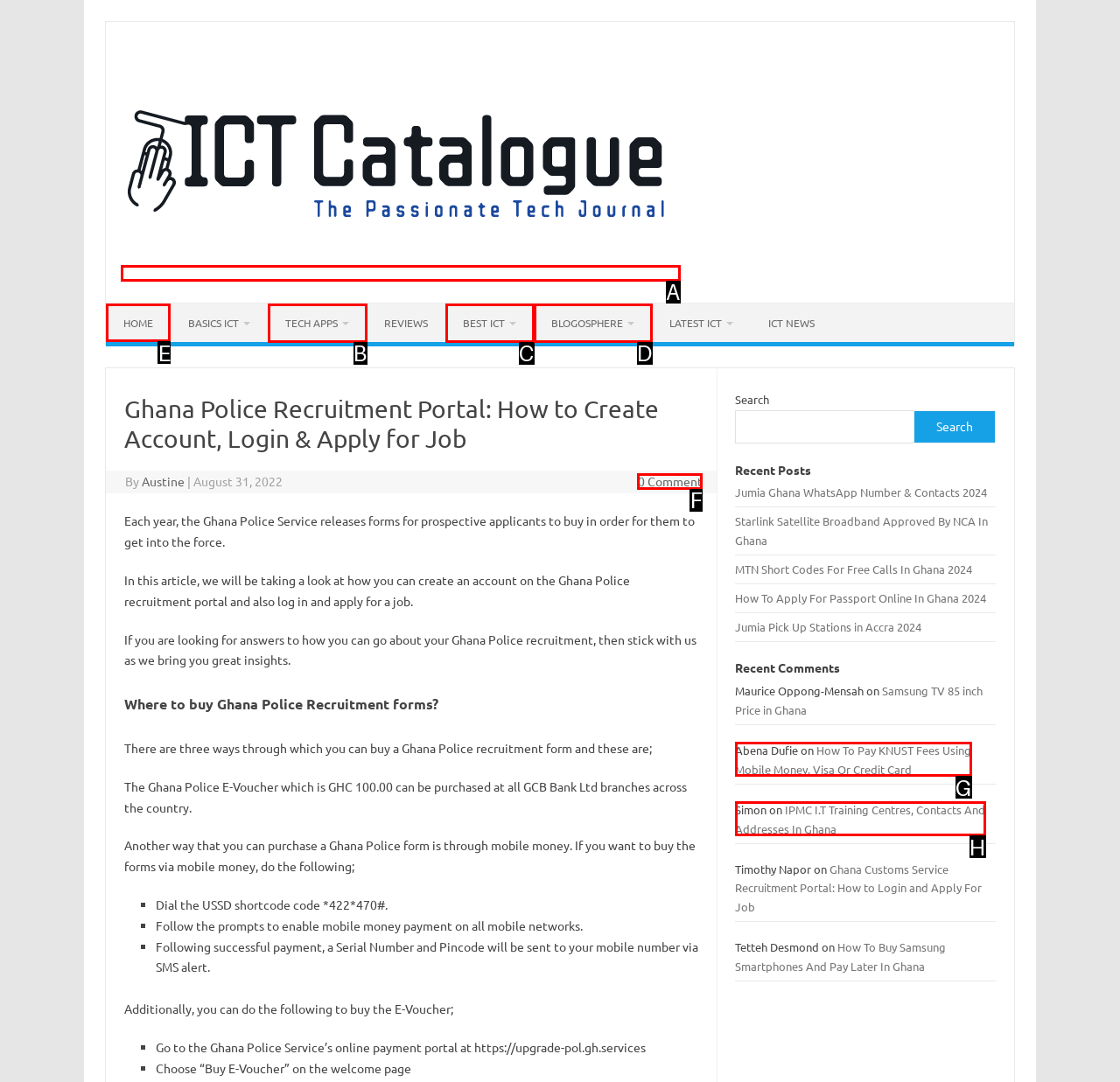Identify the correct UI element to click to achieve the task: Click on 'HOME'.
Answer with the letter of the appropriate option from the choices given.

E